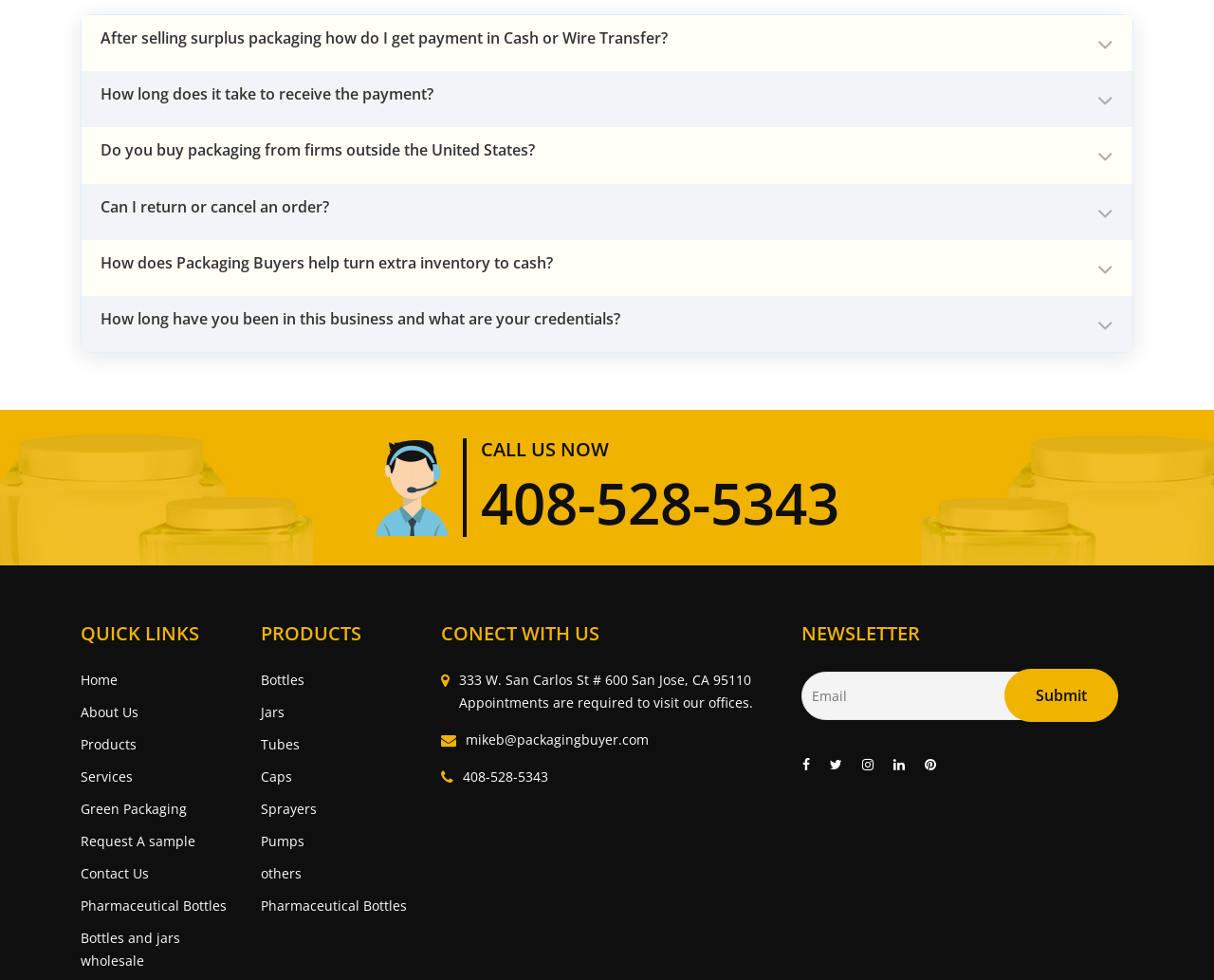How many types of products are listed on the webpage?
Please provide a detailed and thorough answer to the question.

I counted the number of links under the 'PRODUCTS' heading, which are 'Bottles', 'Jars', 'Tubes', 'Caps', 'Sprayers', 'Pumps', and 'others'.